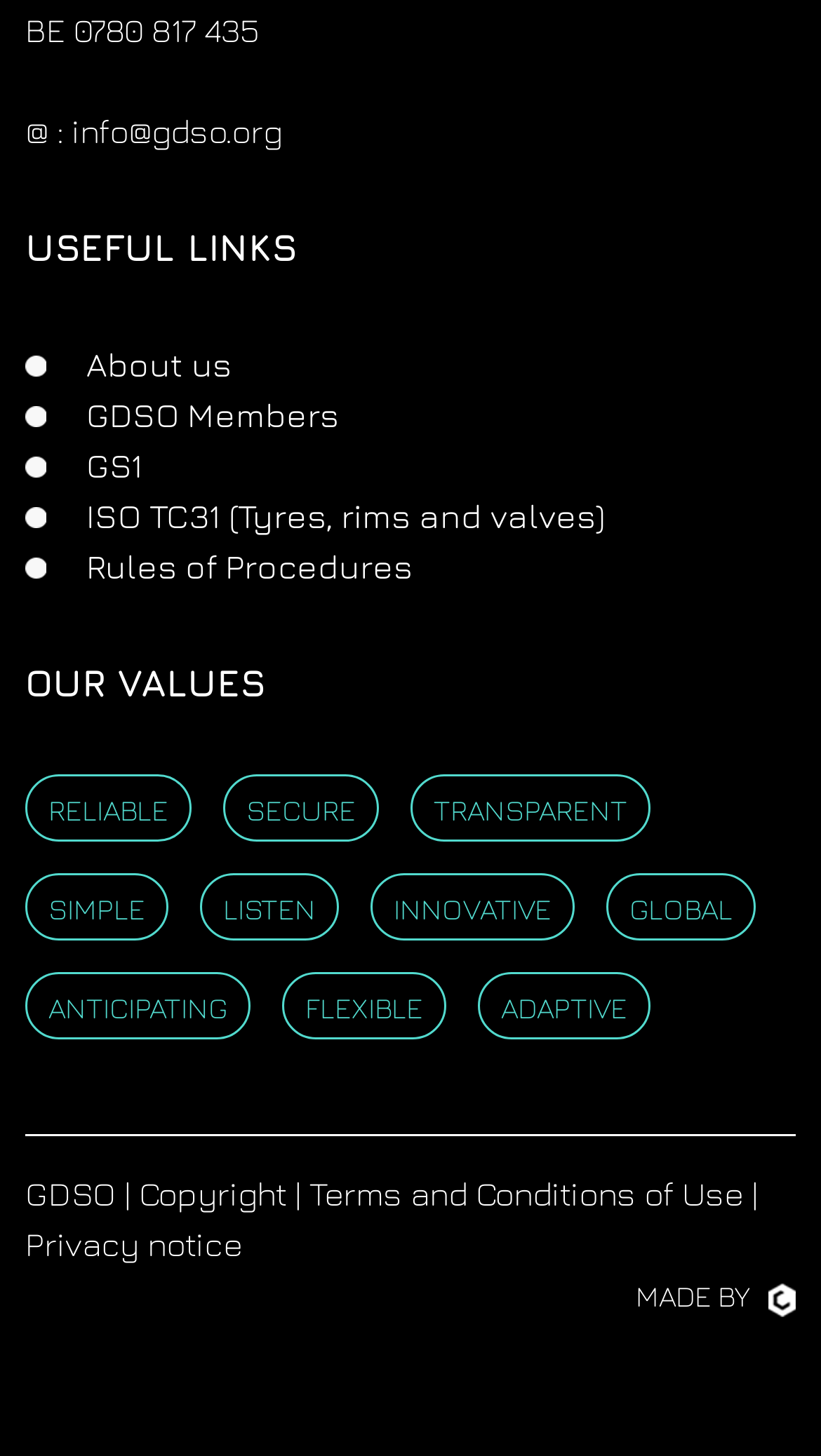Refer to the image and answer the question with as much detail as possible: What are the values of GDSO?

I found the values of GDSO by looking at the links under the static text 'OUR VALUES', which are 'RELIABLE', 'SECURE', 'TRANSPARENT', 'SIMPLE', 'LISTEN', 'INNOVATIVE', 'GLOBAL', 'ANTICIPATING', 'FLEXIBLE', and 'ADAPTIVE'.